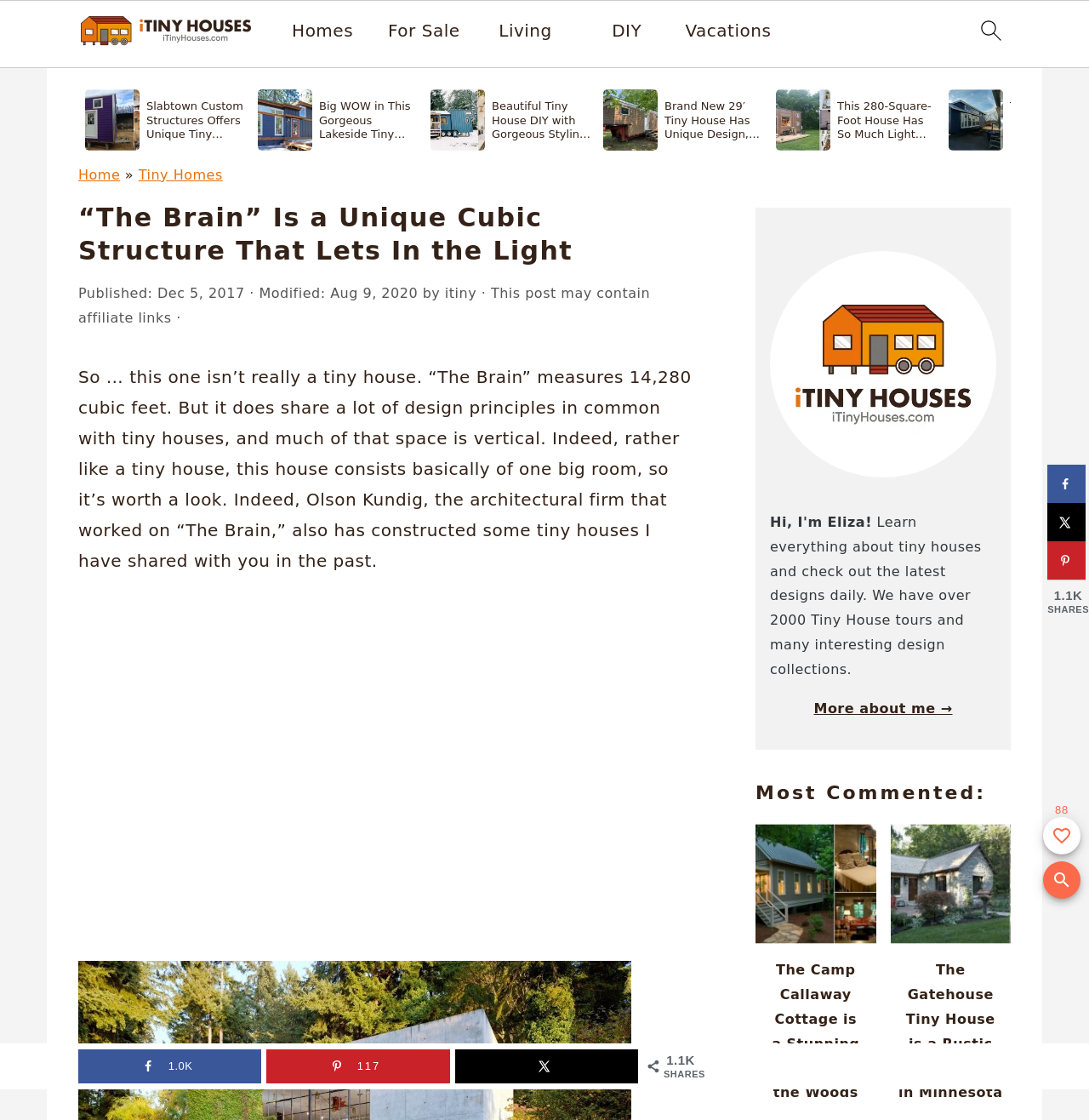What is the purpose of the 'Scroll left' and 'Scroll right' buttons?
Please provide a single word or phrase as the answer based on the screenshot.

To navigate